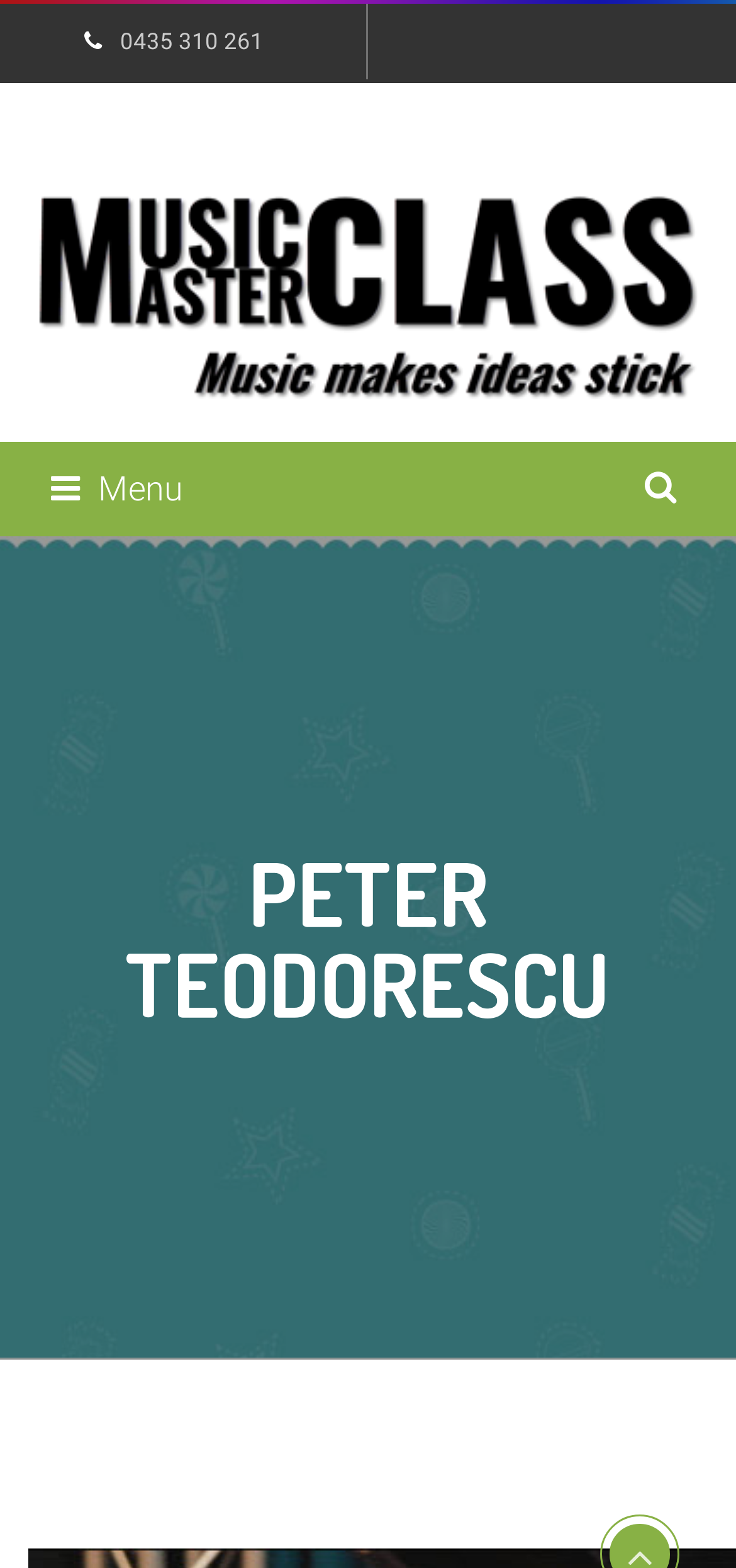Using the provided element description: "Menu", identify the bounding box coordinates. The coordinates should be four floats between 0 and 1 in the order [left, top, right, bottom].

[0.038, 0.282, 0.279, 0.342]